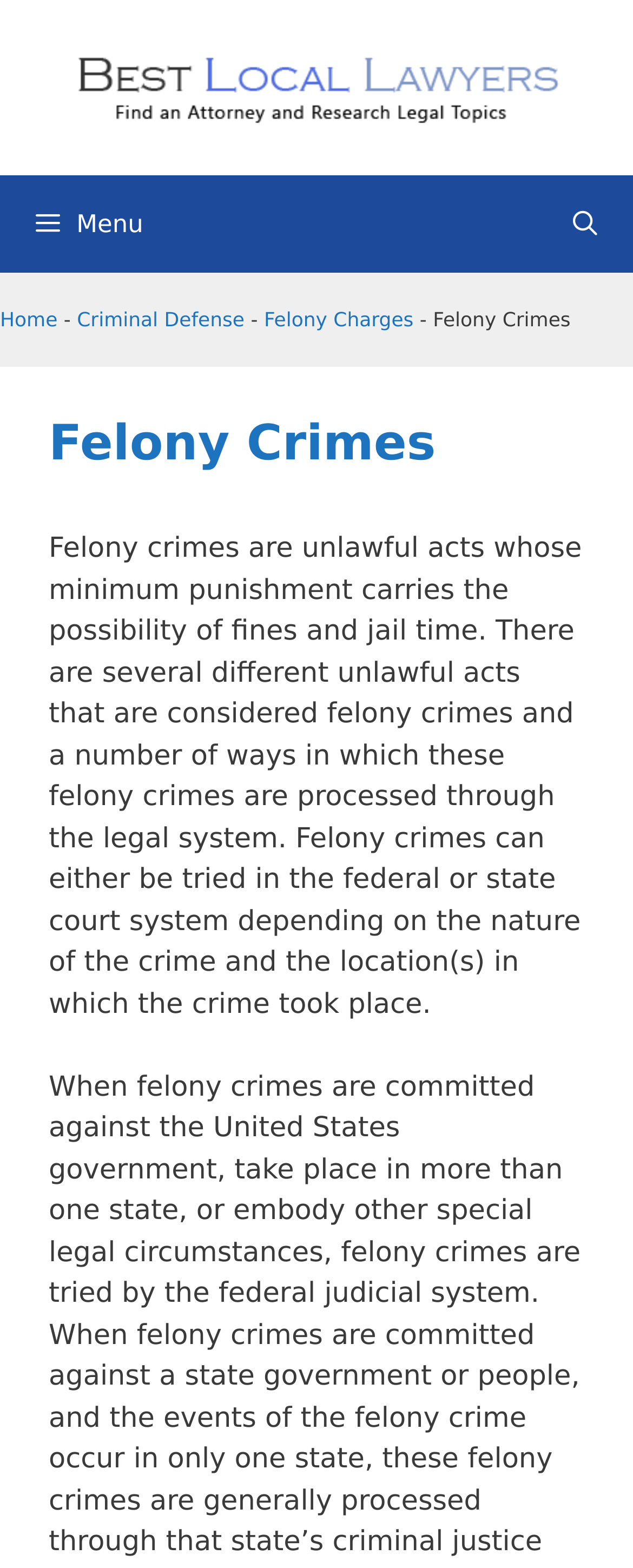Using the information from the screenshot, answer the following question thoroughly:
What is the first sentence of the main content?

I looked at the StaticText element with the longest text content, which is the main content of the page, and extracted the first sentence.